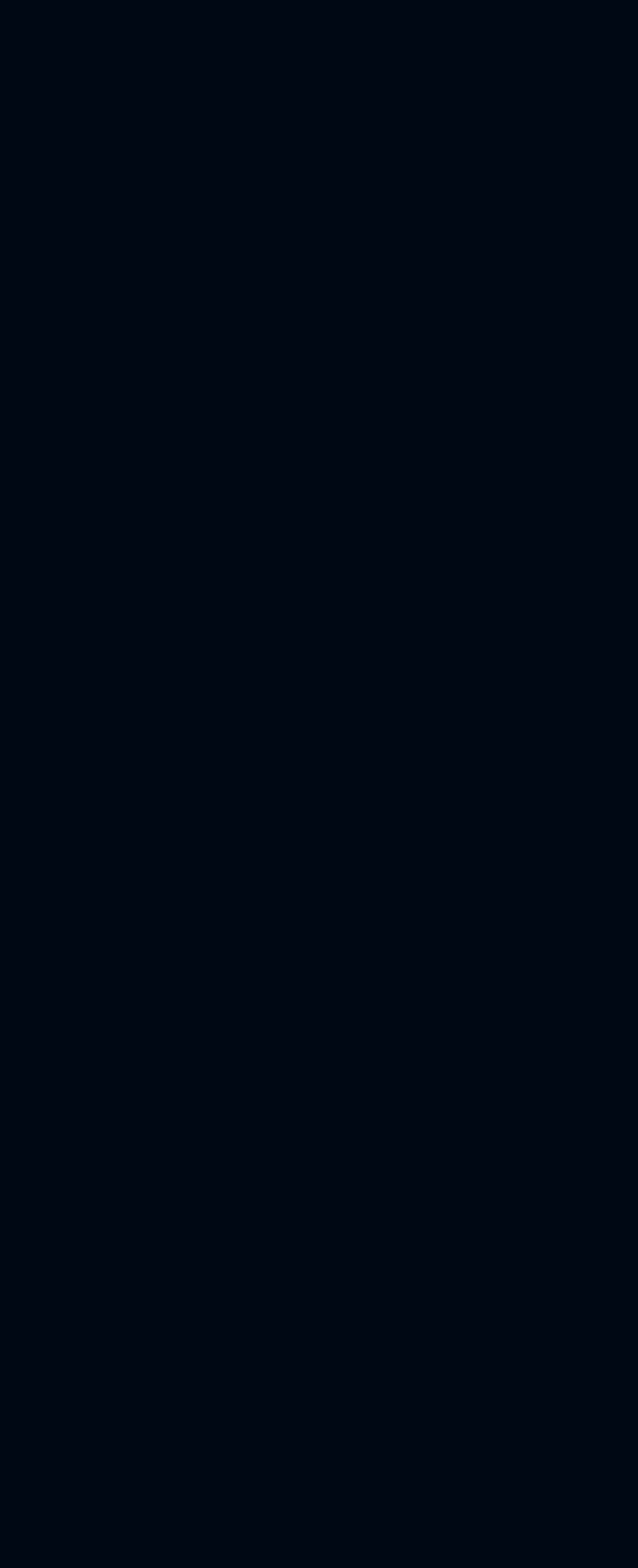How many categories are listed?
Based on the content of the image, thoroughly explain and answer the question.

I counted the number of links with the '' icon, which are likely category links, and found 20 of them.